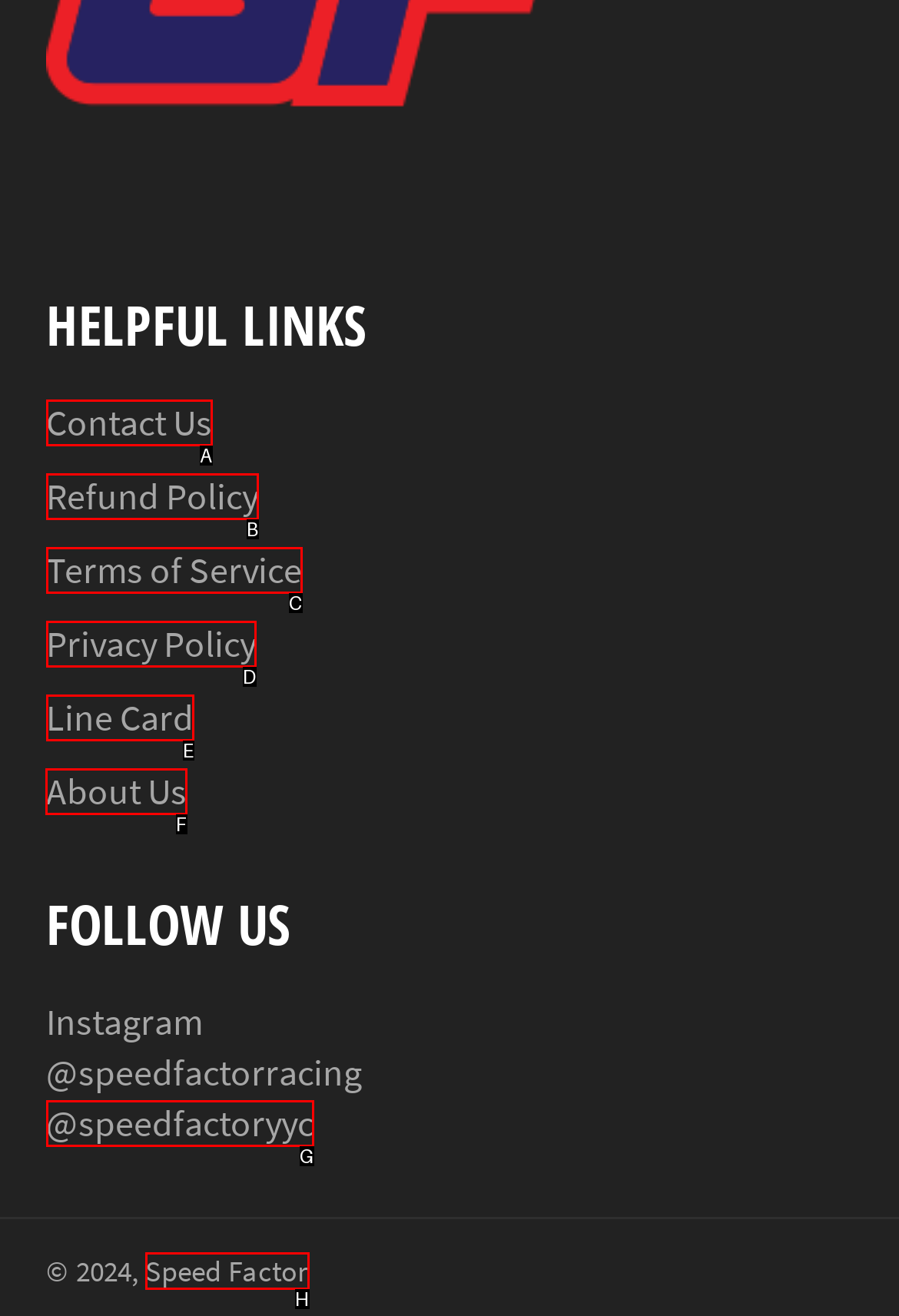Given the task: Learn about the company, point out the letter of the appropriate UI element from the marked options in the screenshot.

F